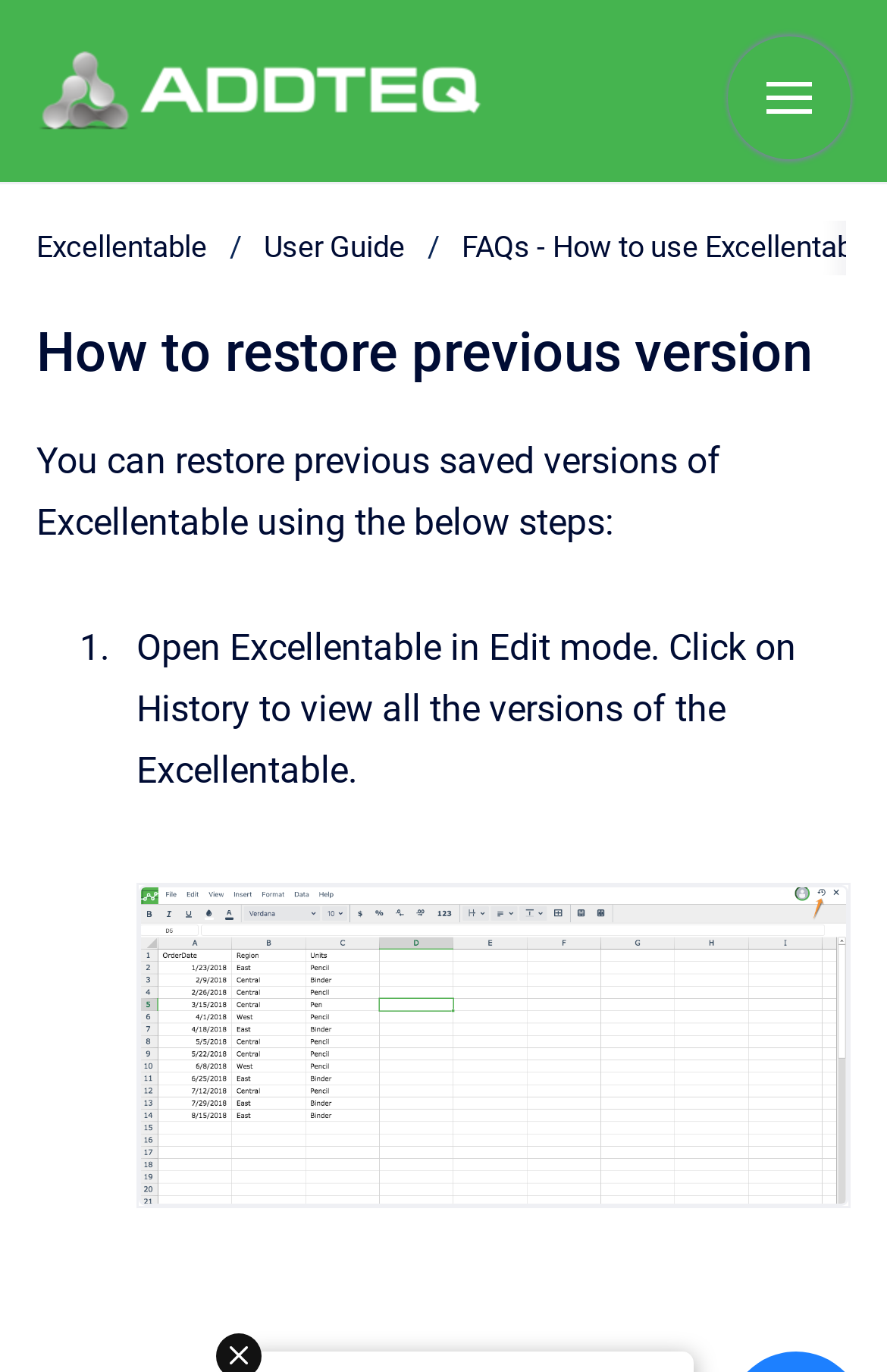Respond with a single word or phrase to the following question: What is the purpose of the 'History' button?

To view all versions